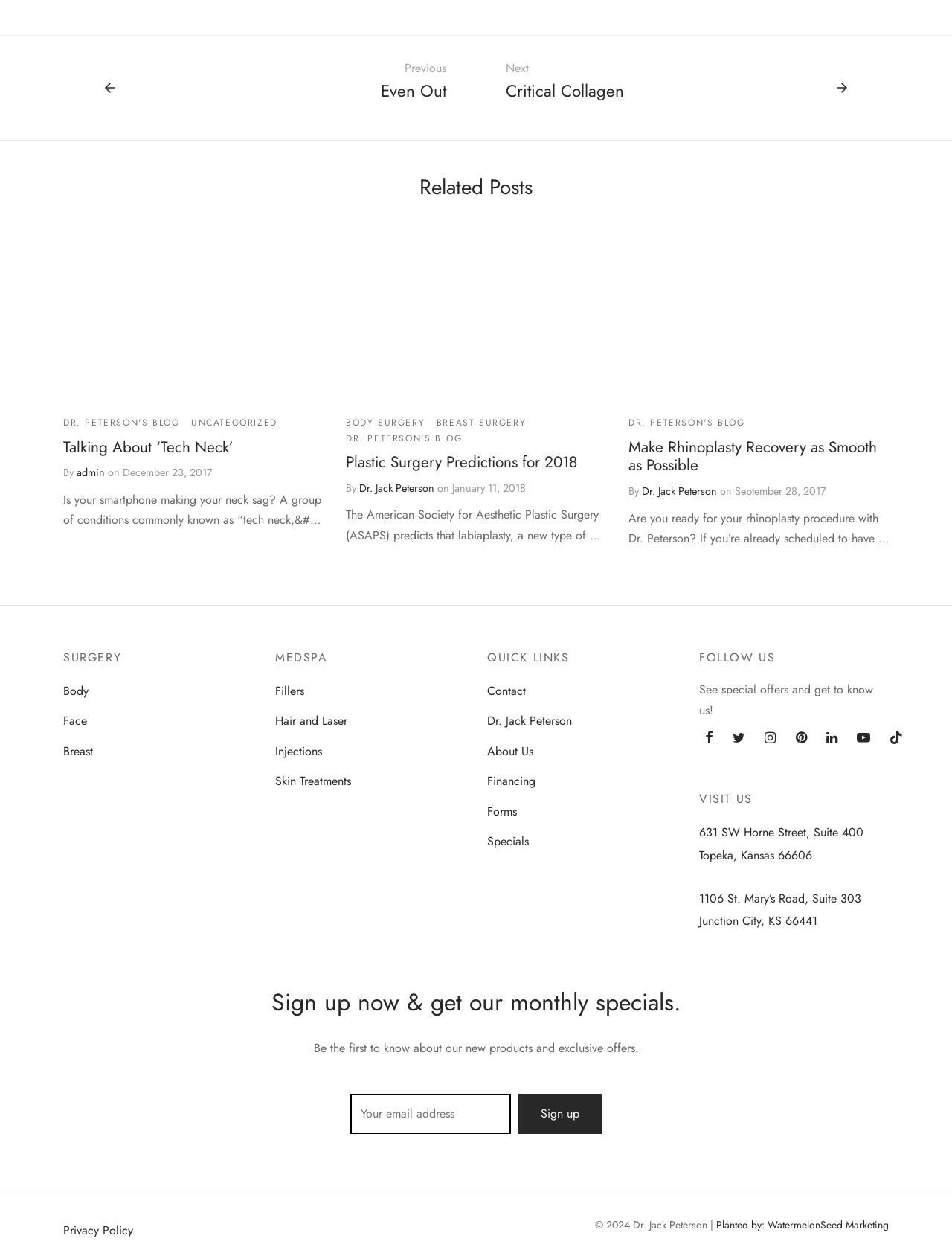Pinpoint the bounding box coordinates of the clickable area necessary to execute the following instruction: "Click on 'Previous Even Out'". The coordinates should be given as four float numbers between 0 and 1, namely [left, top, right, bottom].

[0.0, 0.029, 0.5, 0.111]